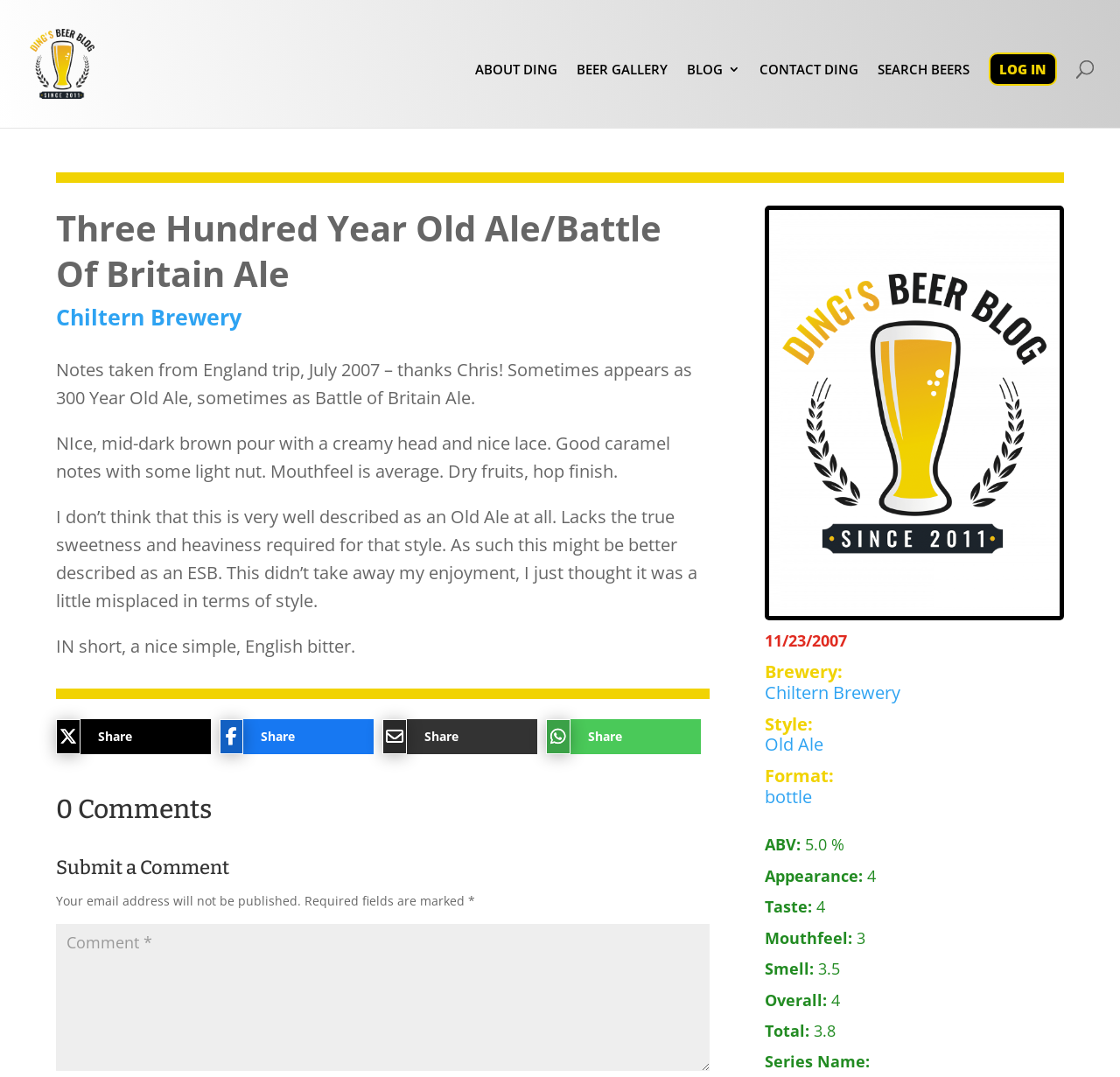Identify the bounding box coordinates for the region of the element that should be clicked to carry out the instruction: "share the blog post". The bounding box coordinates should be four float numbers between 0 and 1, i.e., [left, top, right, bottom].

[0.05, 0.668, 0.165, 0.7]